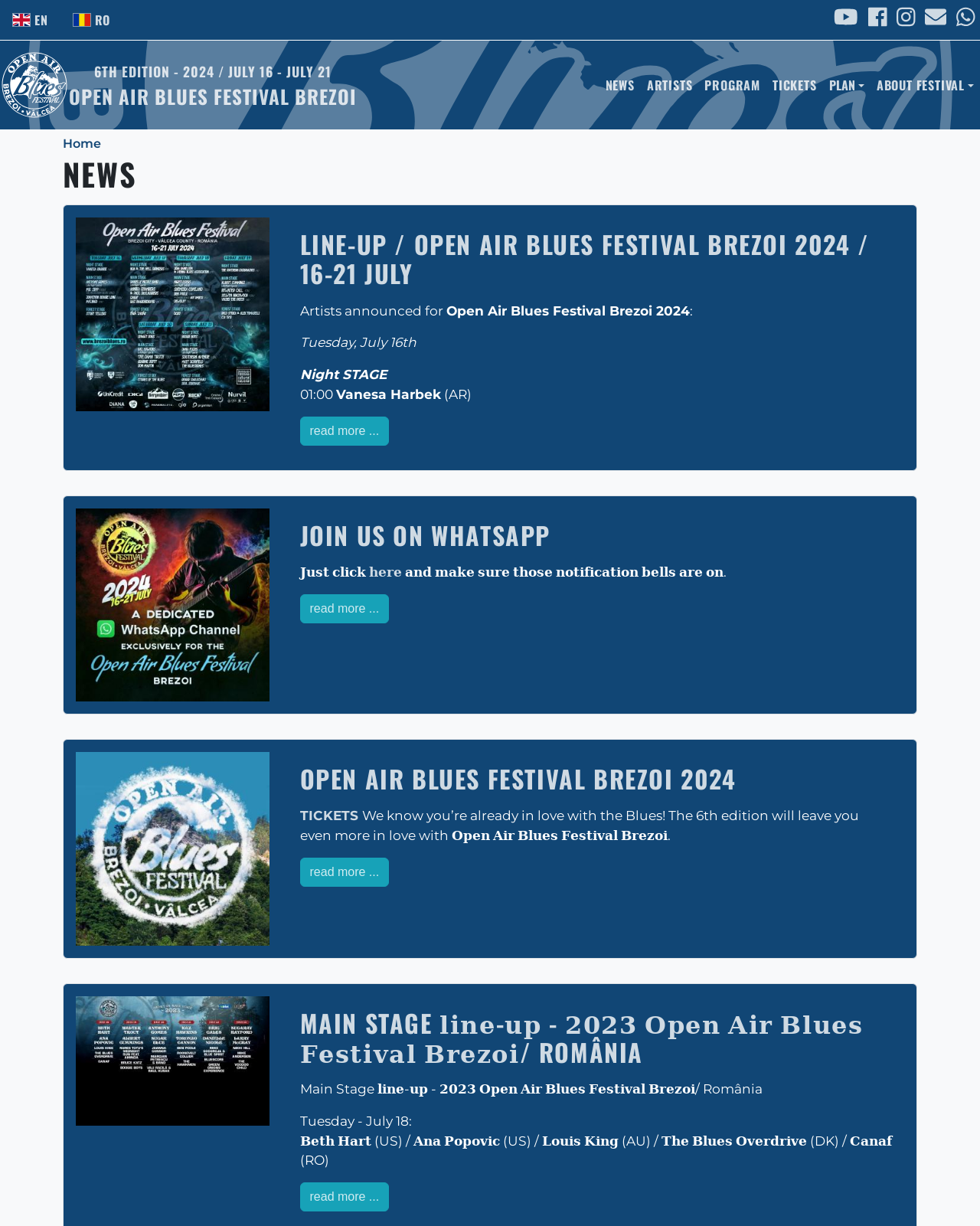Given the description About Festival, predict the bounding box coordinates of the UI element. Ensure the coordinates are in the format (top-left x, top-left y, bottom-right x, bottom-right y) and all values are between 0 and 1.

[0.888, 0.057, 1.0, 0.082]